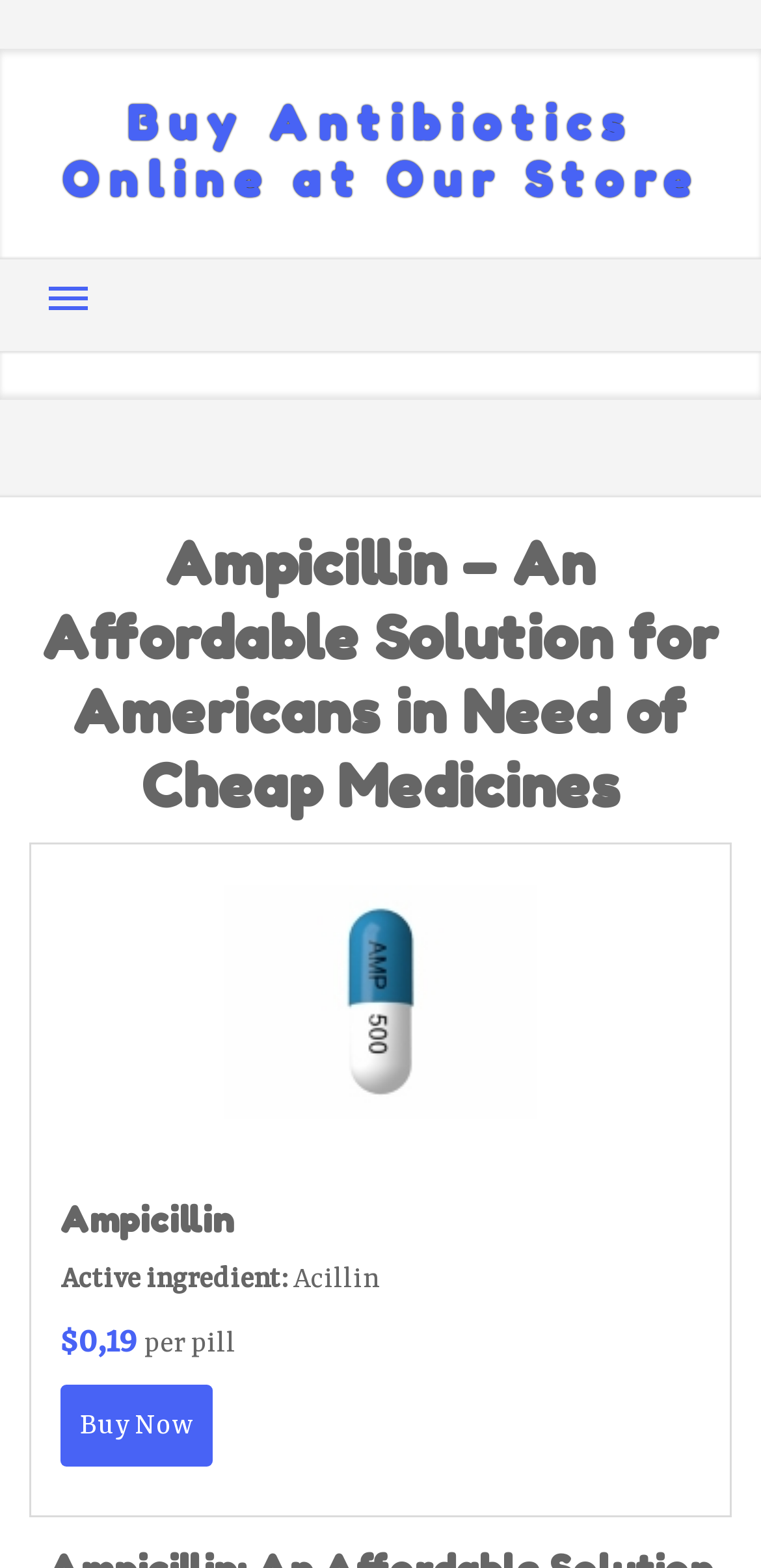Generate a comprehensive description of the webpage content.

The webpage is about Ampicillin, an affordable solution for Americans in need of cheap medicines. At the top, there is a link to "Buy Antibiotics Online at Our Store" and a "Menu" link. Below these links, there are four hidden links: "HOME", "NEWS", "CONTACT US", and "SITEMAP".

The main content of the webpage is divided into two sections. On the left, there is a header section with a heading that repeats the title "Ampicillin – An Affordable Solution for Americans in Need of Cheap Medicines". On the right, there is an image of Ampicillin.

Below the header section, there is a subheading "Ampicillin" followed by a description of the medicine. The description includes the active ingredient, "Acillin", and the price, "$0.19 per pill". There is also a "Buy Now" link.

Overall, the webpage appears to be a product page for Ampicillin, providing information about the medicine and allowing users to purchase it online.